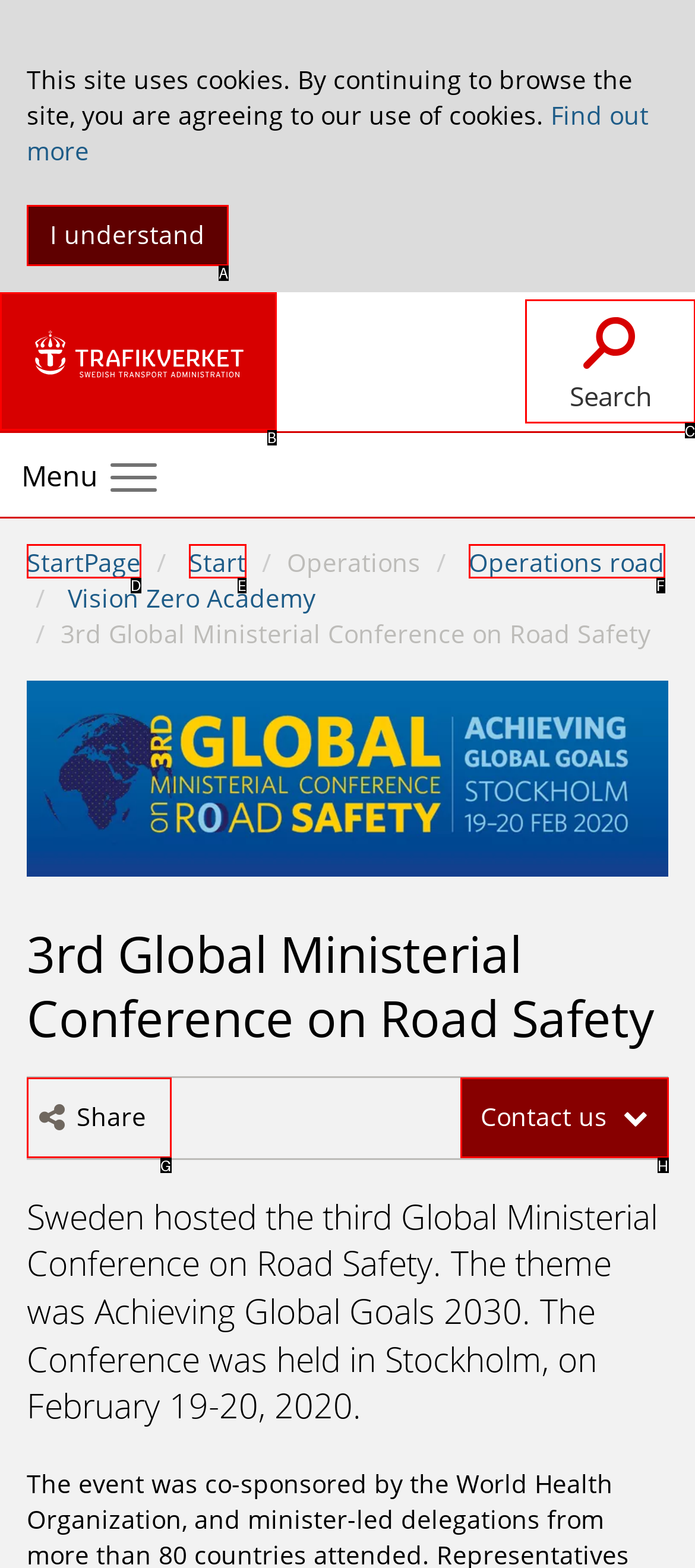Figure out which option to click to perform the following task: Search
Provide the letter of the correct option in your response.

C